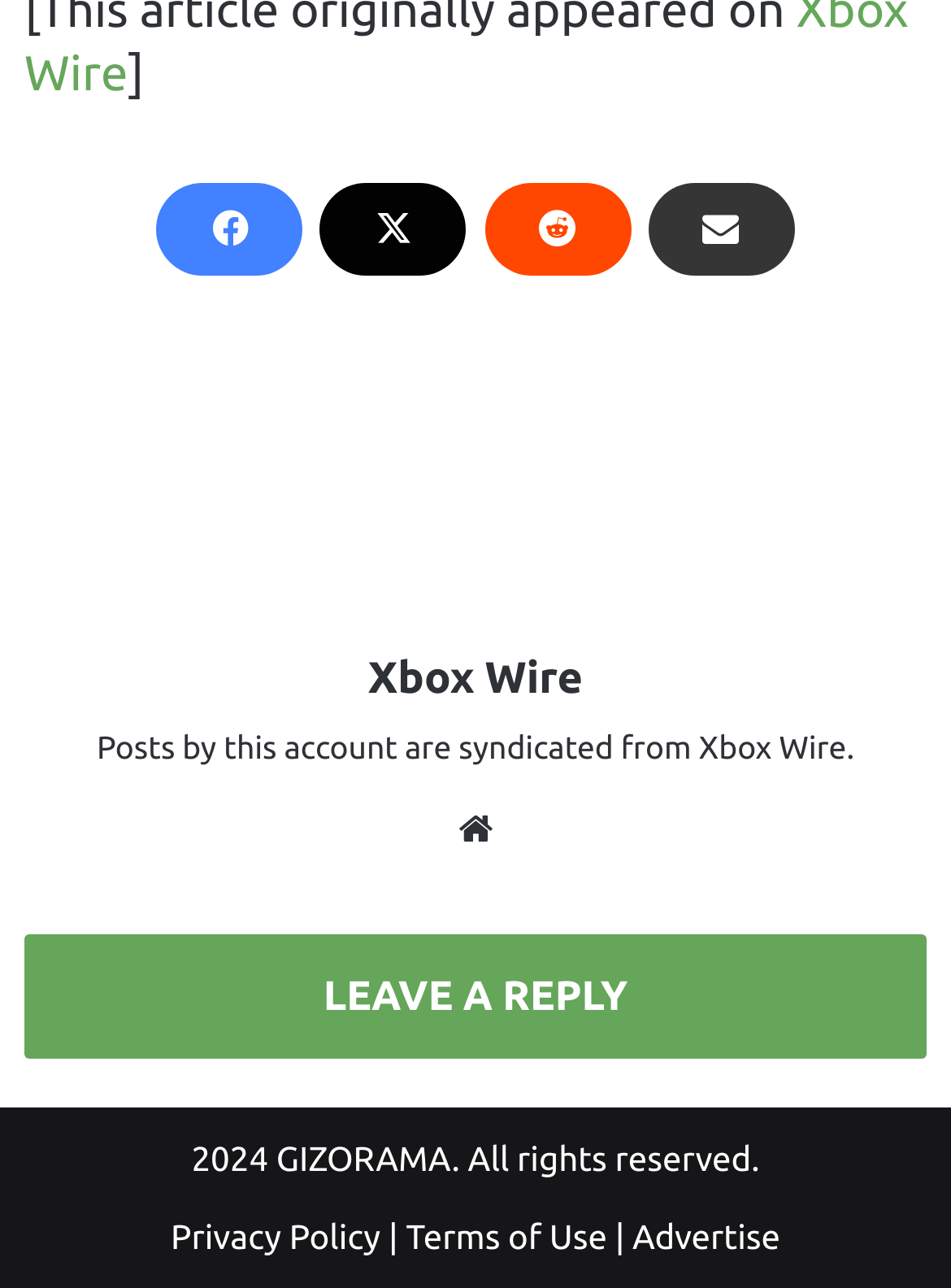Locate the bounding box coordinates of the clickable area to execute the instruction: "Leave a reply". Provide the coordinates as four float numbers between 0 and 1, represented as [left, top, right, bottom].

[0.026, 0.725, 0.974, 0.821]